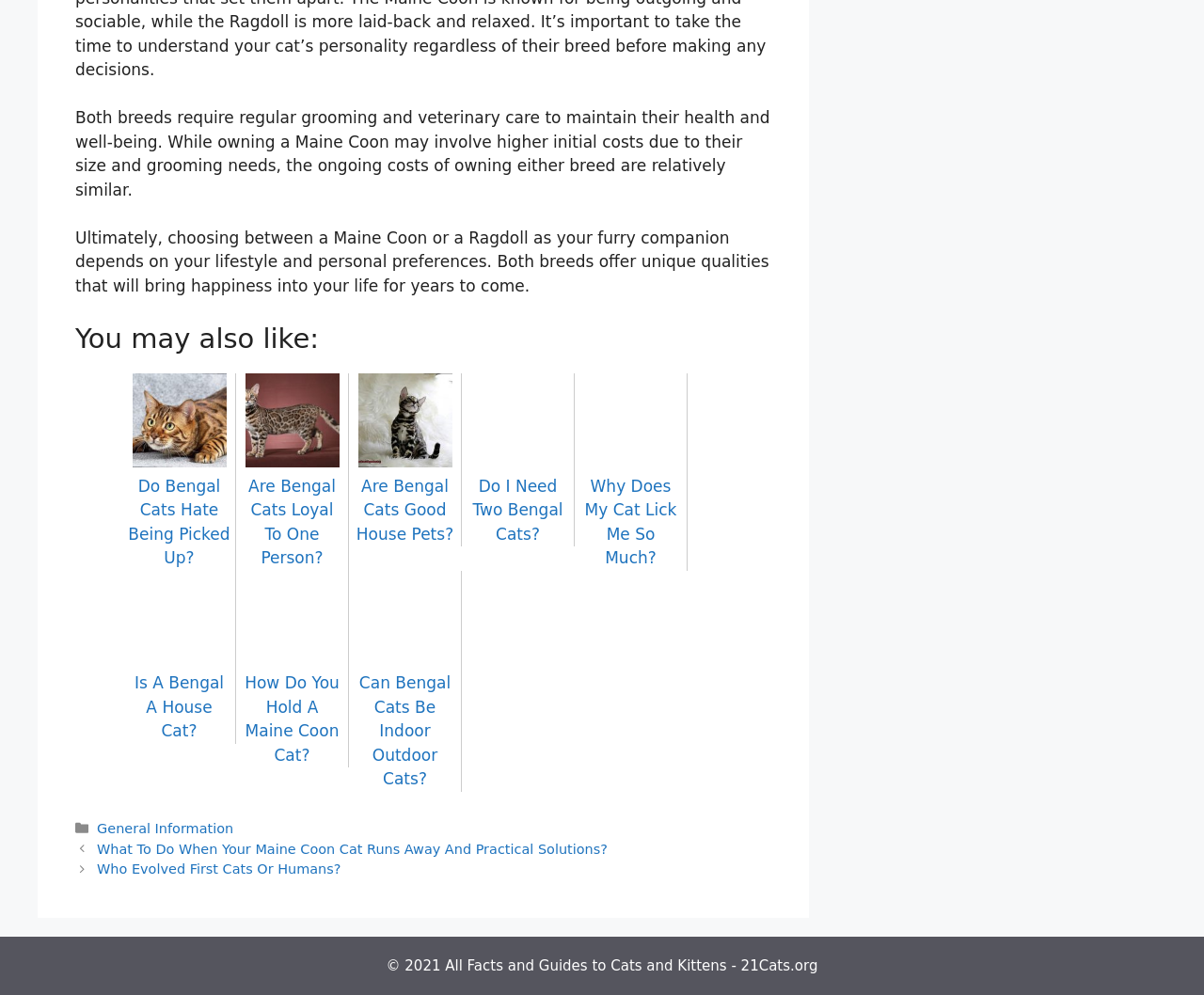Can you determine the bounding box coordinates of the area that needs to be clicked to fulfill the following instruction: "Browse 'Posts'"?

[0.062, 0.844, 0.641, 0.885]